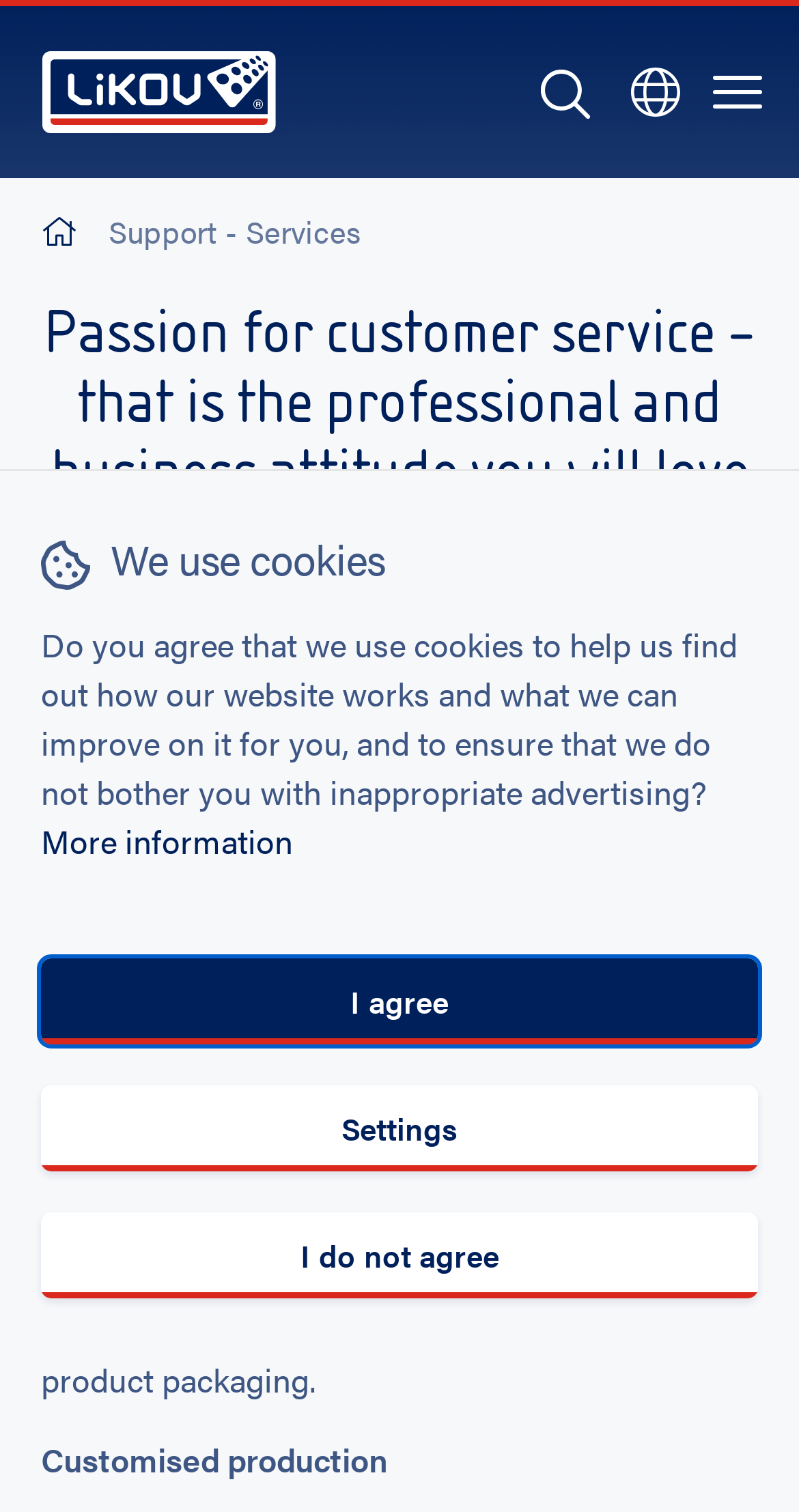Summarize the webpage with intricate details.

The webpage is about the support services of LIKOV, with a focus on customer service. At the top left, there is a link to the homepage. Next to it, on the top right, is a user menu with three buttons: Search, Settings, and Menu. Below the top navigation bar, there is a breadcrumb navigation section that shows the current page's location, with links to Home and Support - Services.

The main content of the page is divided into several sections. The first section has a heading that reads "Passion for customer service – that is the professional and business attitude you will love." Below the heading, there is a paragraph of text that describes the company's approach to customer service, highlighting the personal approach, language skills, and efficient ordering process.

The next section has a heading "Our work with your signature" and describes the company's service of producing products under the customer's brand. There is another section with a heading "Customised production" that likely provides more information on this service.

At the bottom of the page, there is a notice about the use of cookies, with a brief explanation of how they are used to improve the website and ensure relevant advertising. There are three buttons below the notice: More information, I do not agree, and I agree, with the I agree button currently focused.